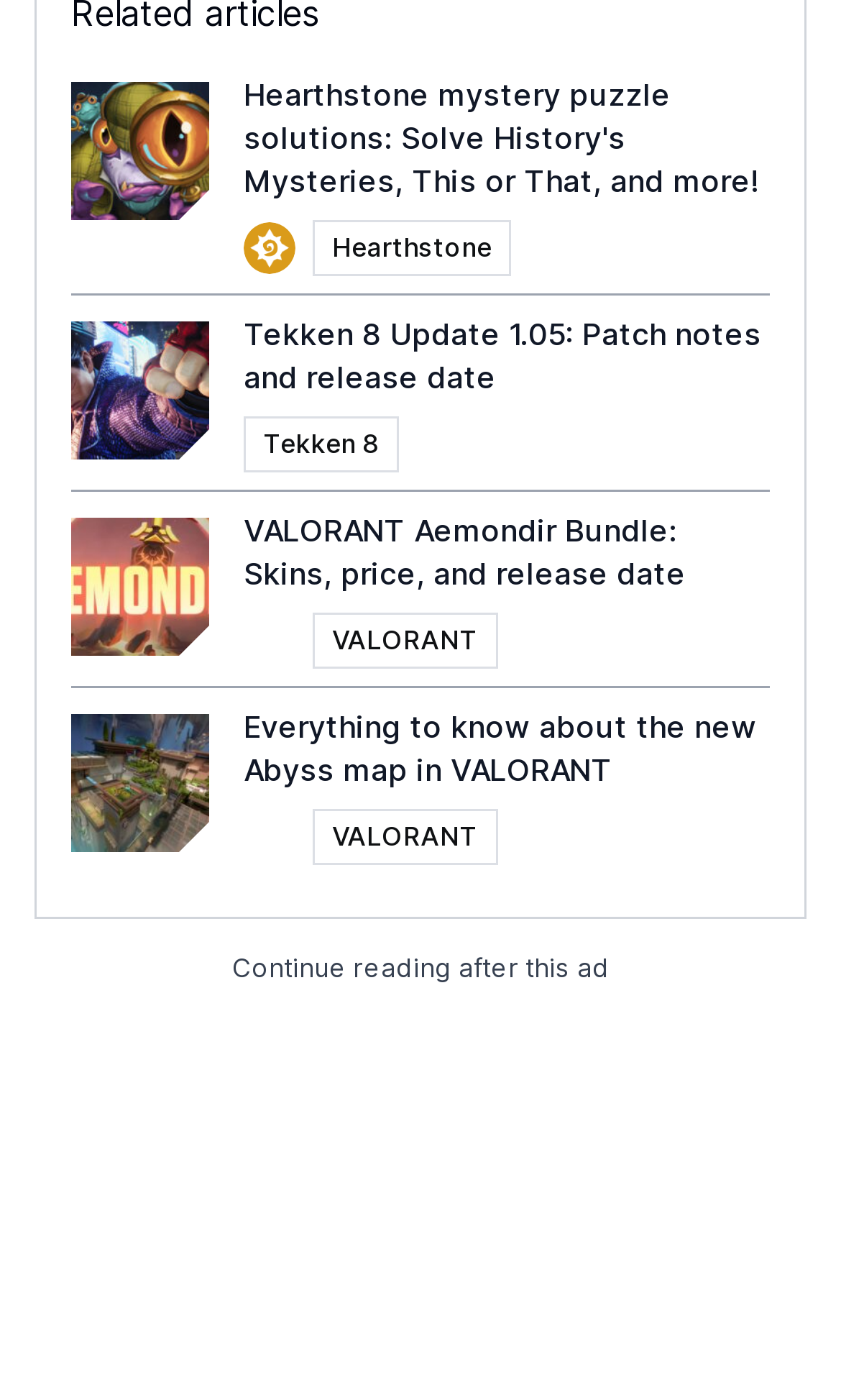Based on the element description aria-label="thumbnail image", identify the bounding box of the UI element in the given webpage screenshot. The coordinates should be in the format (top-left x, top-left y, bottom-right x, bottom-right y) and must be between 0 and 1.

[0.085, 0.37, 0.249, 0.468]